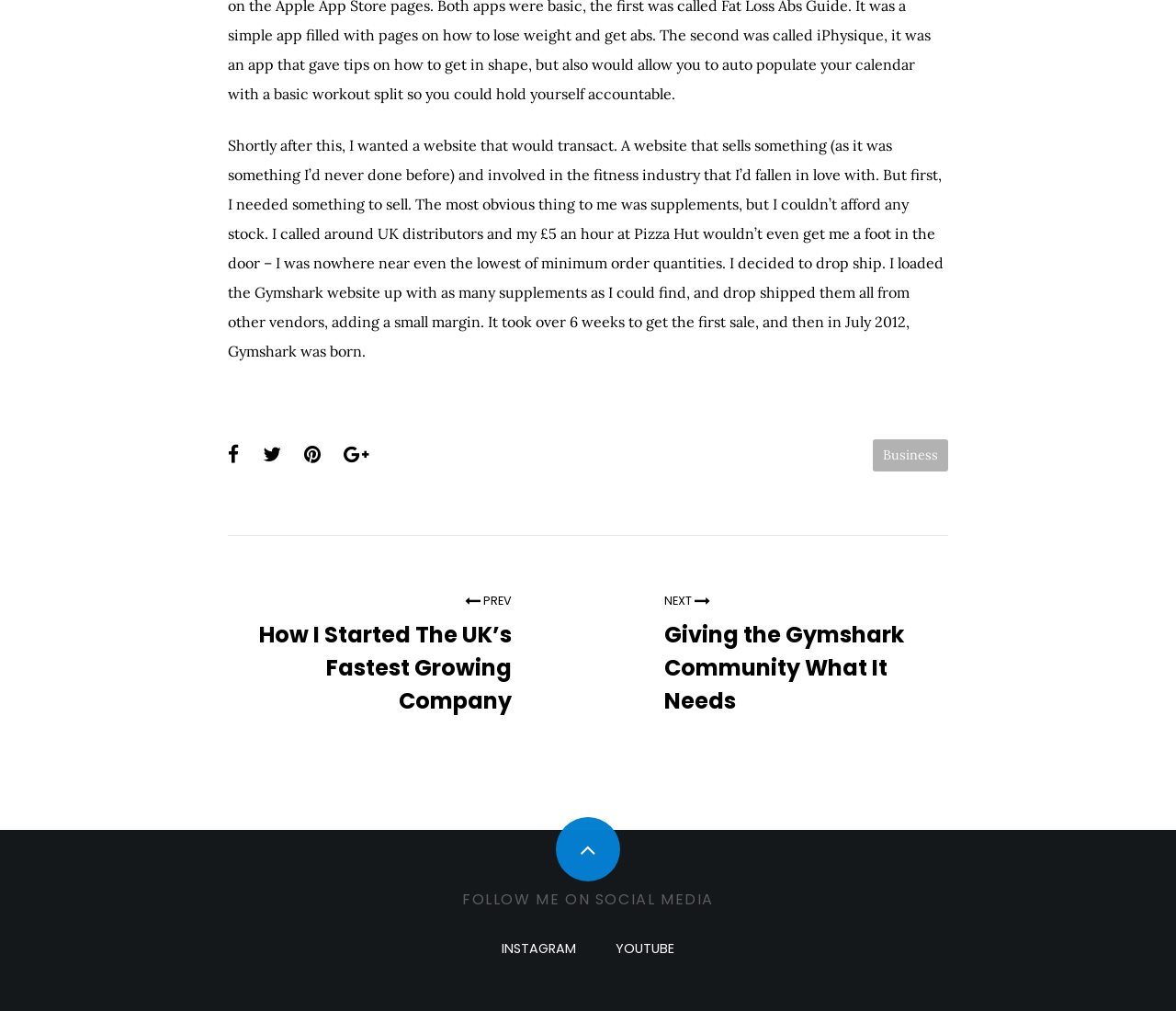What is the author's occupation at Pizza Hut?
Provide an in-depth and detailed answer to the question.

The author mentions that they worked at Pizza Hut for £5 an hour, indicating that they were an hourly employee at the restaurant.